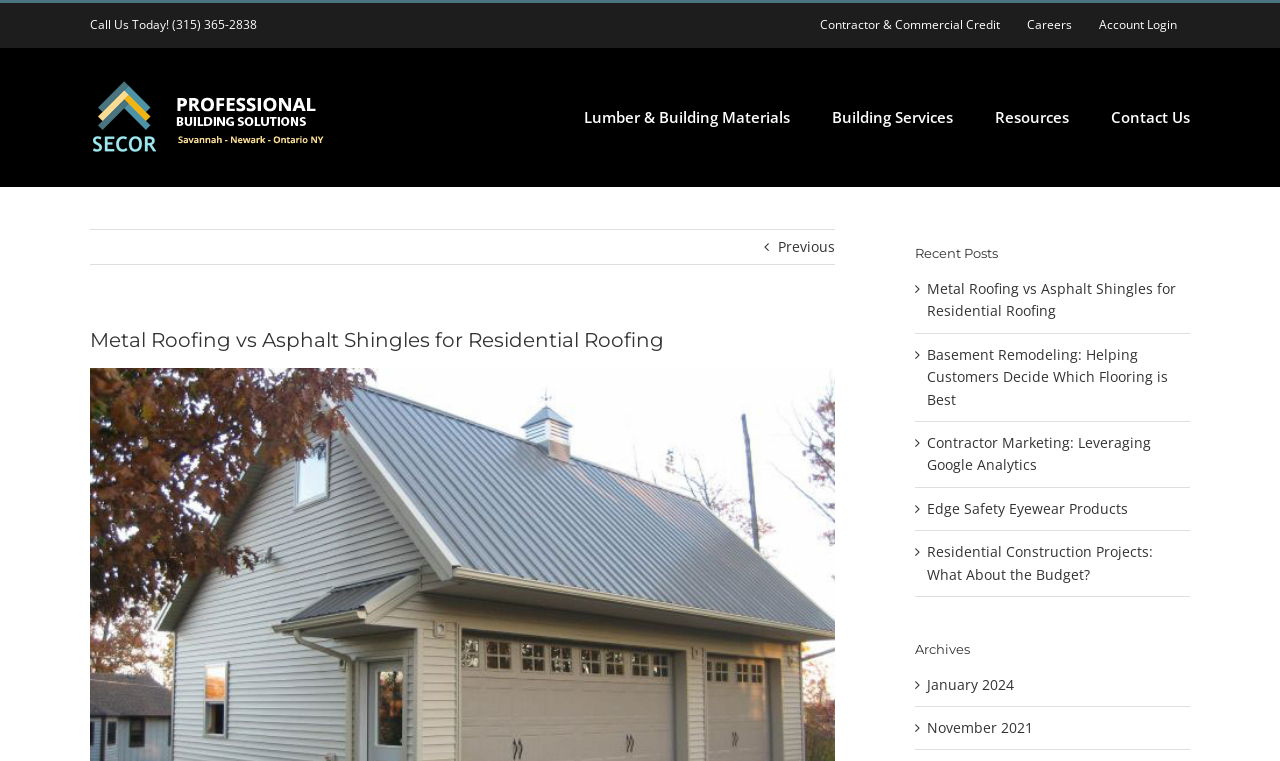Identify the bounding box coordinates for the element you need to click to achieve the following task: "Go to January 2024 archives". Provide the bounding box coordinates as four float numbers between 0 and 1, in the form [left, top, right, bottom].

[0.724, 0.886, 0.792, 0.911]